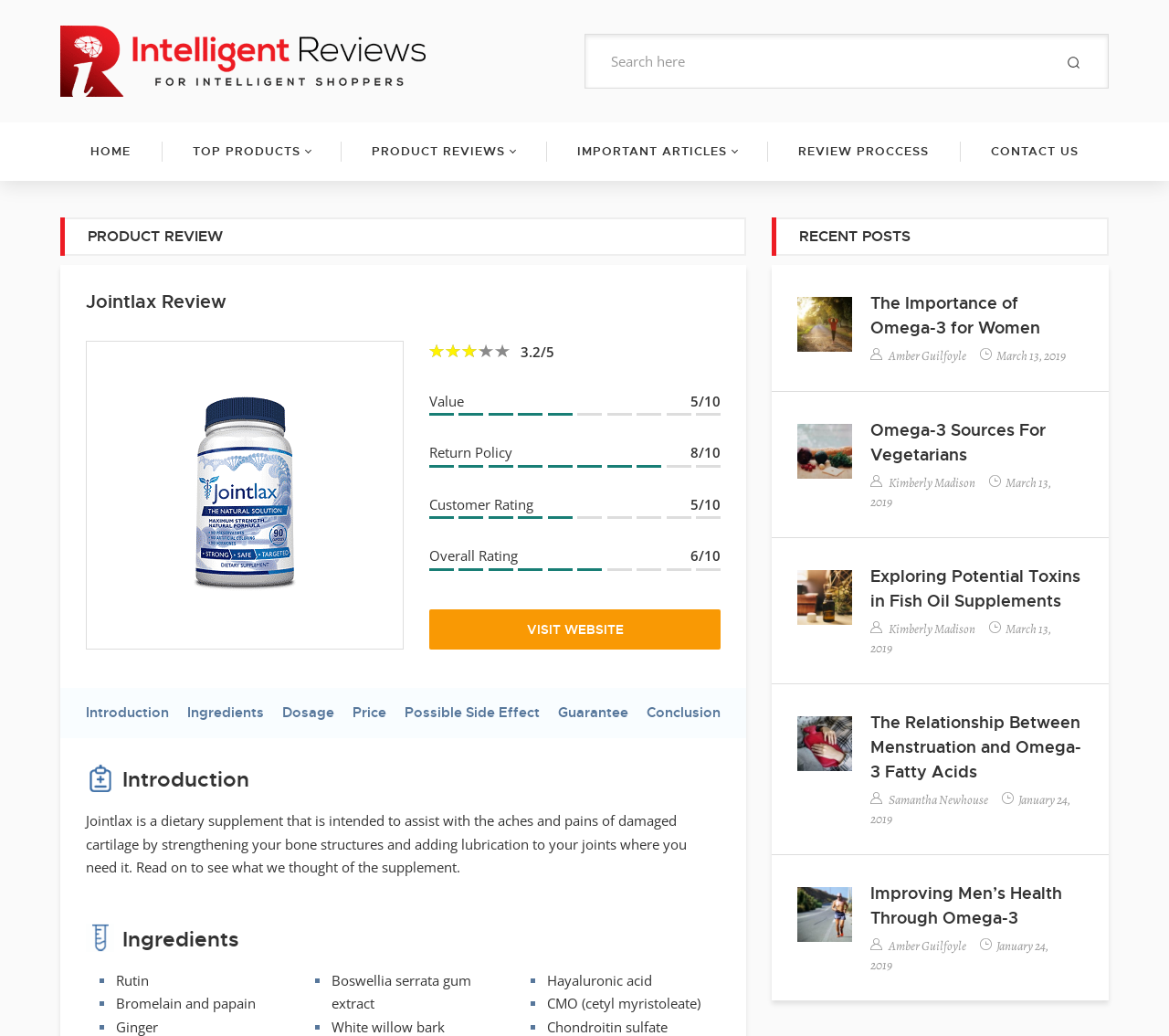Please answer the following question using a single word or phrase: 
What is the purpose of Jointlax?

To assist with aches and pains of damaged cartilage